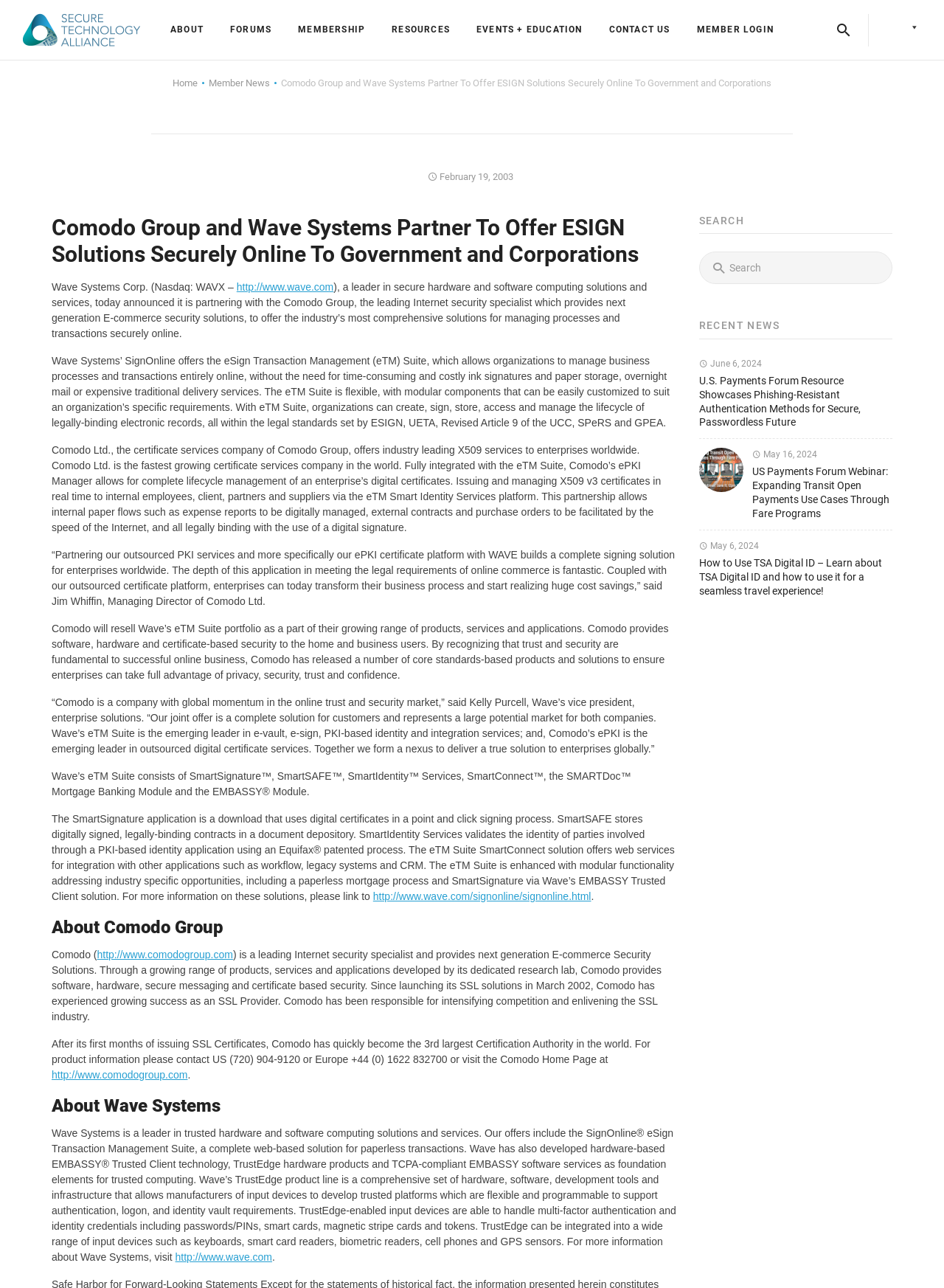Predict the bounding box coordinates of the UI element that matches this description: "parent_node: May 16, 2024". The coordinates should be in the format [left, top, right, bottom] with each value between 0 and 1.

[0.74, 0.348, 0.787, 0.382]